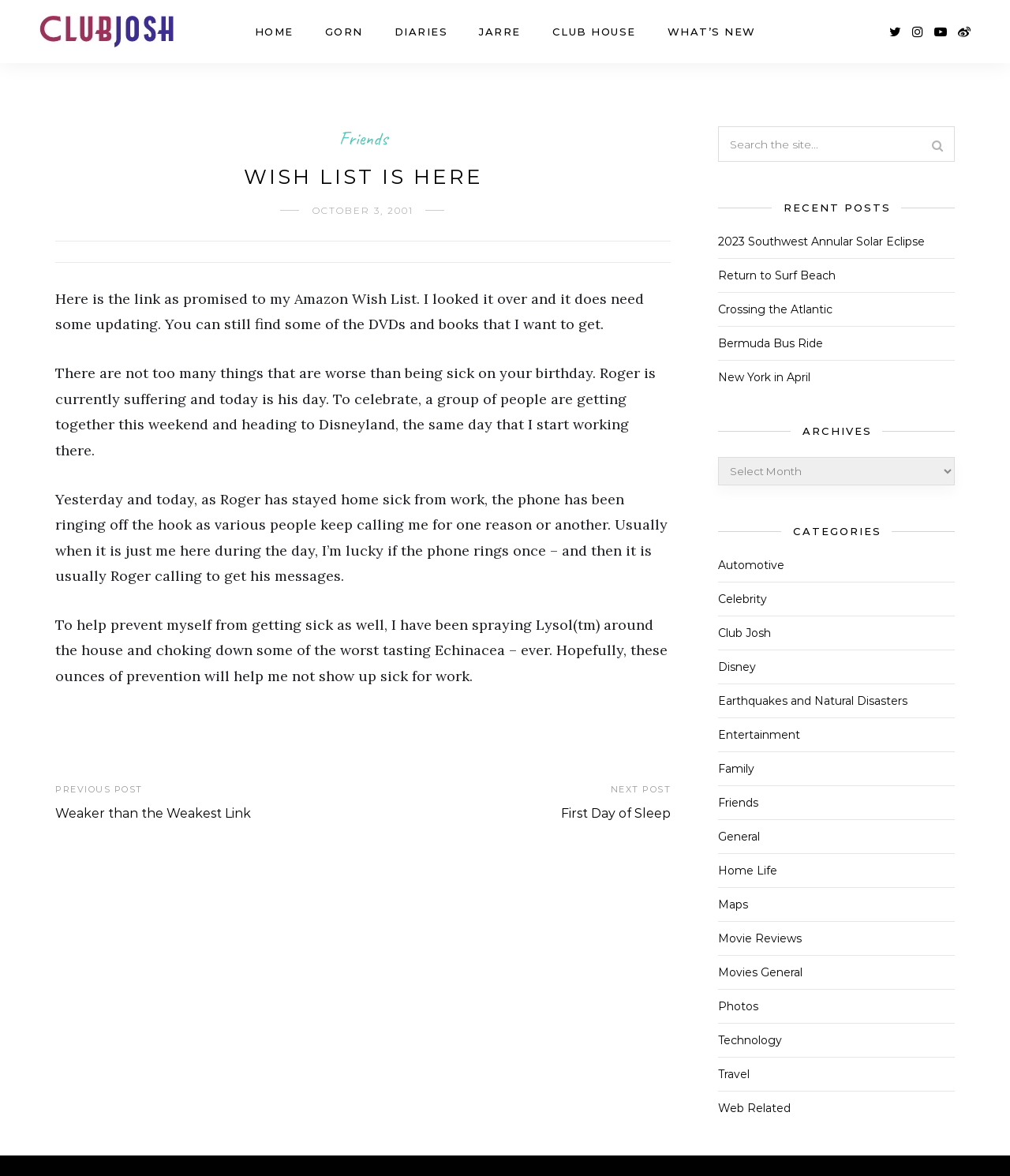What is the purpose of the search box?
Kindly answer the question with as much detail as you can.

The search box is located at the top-right corner of the webpage, and it has a placeholder text 'Search the site...'. This suggests that the purpose of the search box is to allow users to search for content within the website.